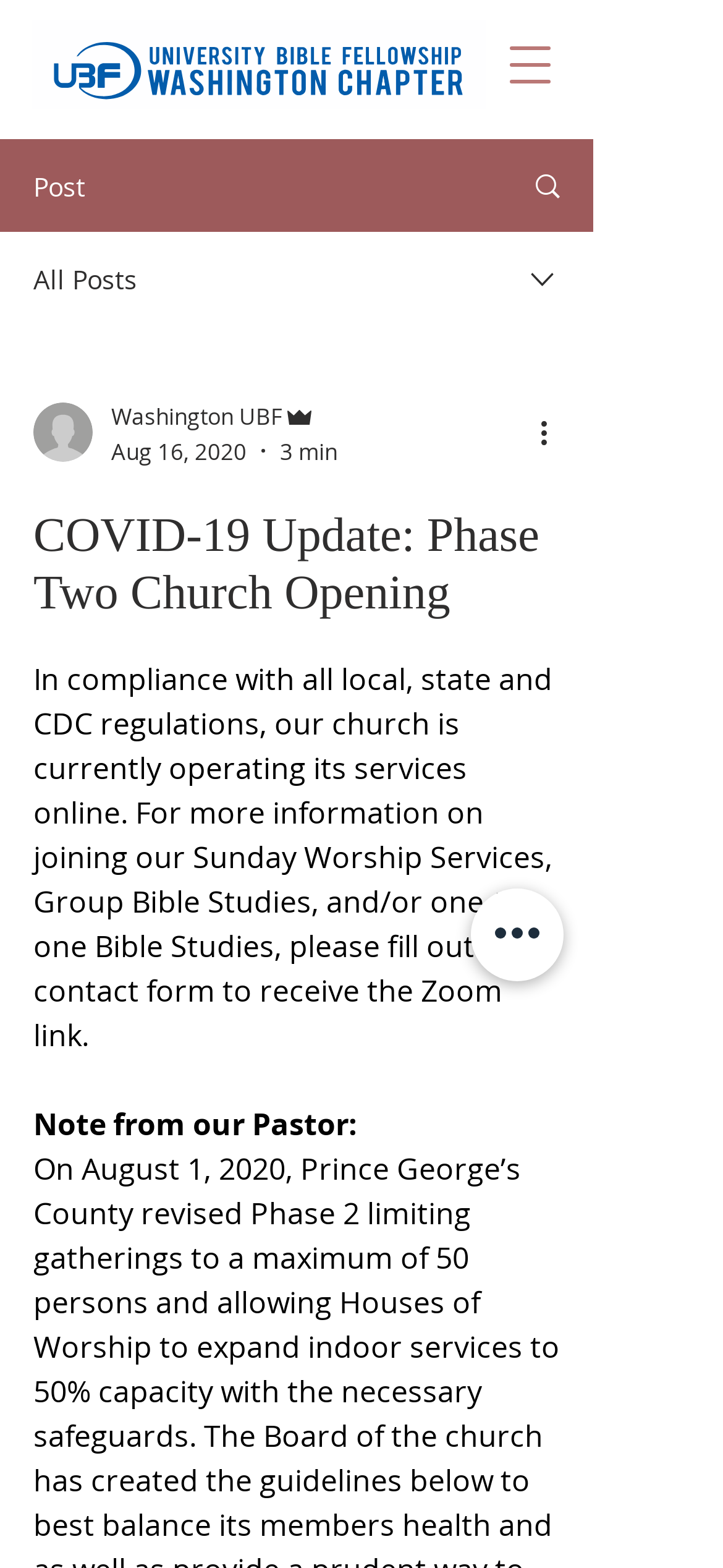Using floating point numbers between 0 and 1, provide the bounding box coordinates in the format (top-left x, top-left y, bottom-right x, bottom-right y). Locate the UI element described here: Search

[0.695, 0.09, 0.818, 0.147]